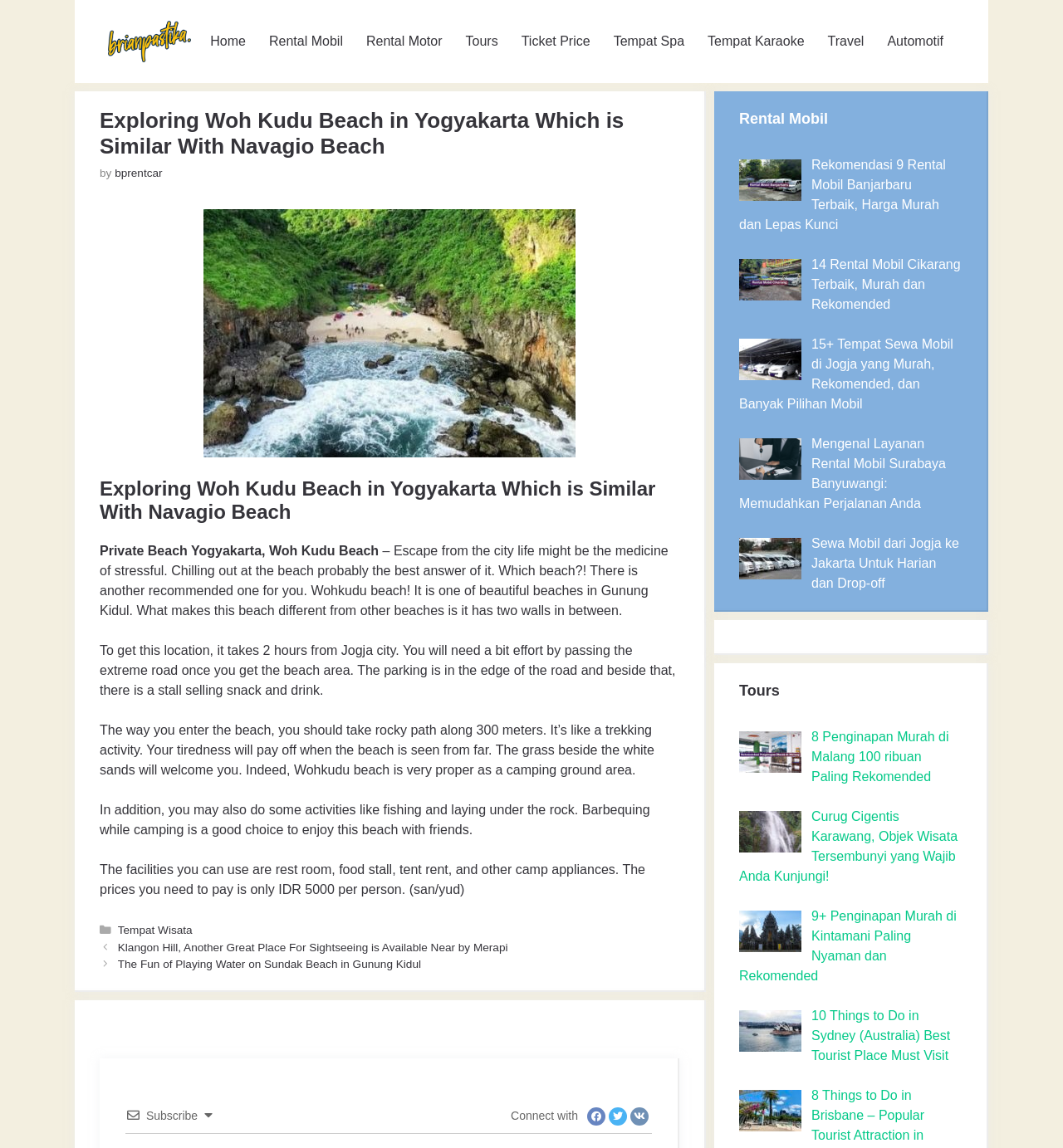Please identify the bounding box coordinates of the element that needs to be clicked to execute the following command: "Read the 'Exploring Woh Kudu Beach in Yogyakarta Which is Similar With Navagio Beach' article". Provide the bounding box using four float numbers between 0 and 1, formatted as [left, top, right, bottom].

[0.094, 0.094, 0.639, 0.159]